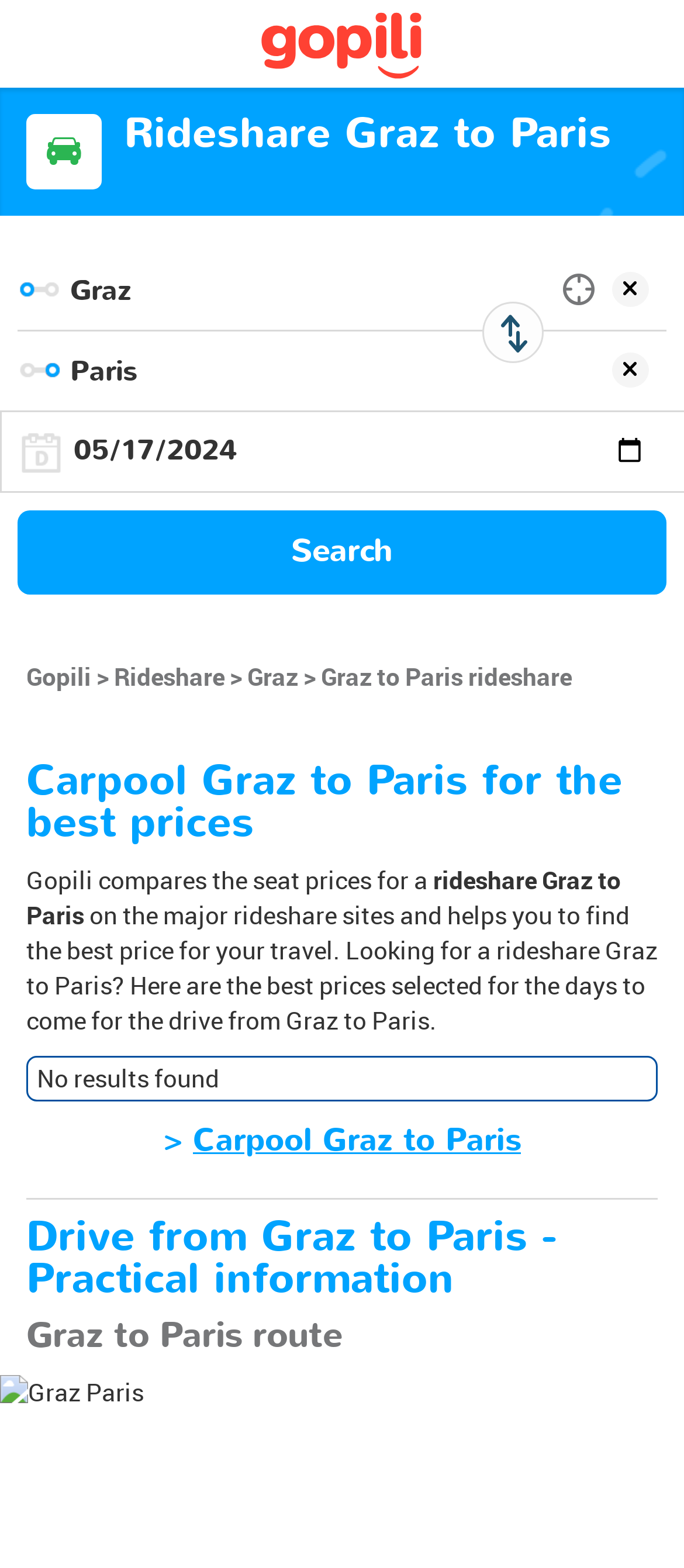Identify the coordinates of the bounding box for the element that must be clicked to accomplish the instruction: "Visit 'hud dating'".

None